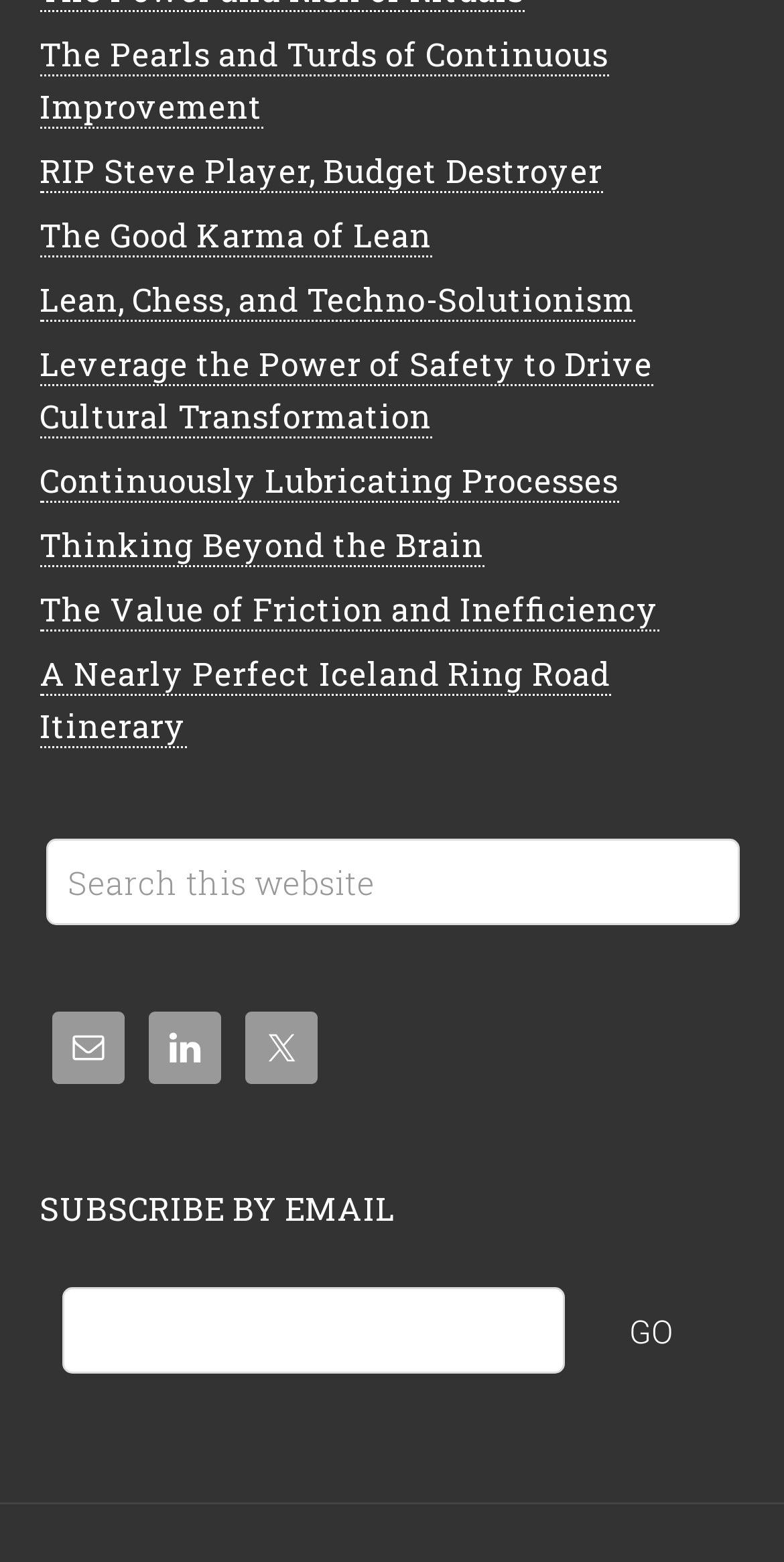Given the description Lean, Chess, and Techno-Solutionism, predict the bounding box coordinates of the UI element. Ensure the coordinates are in the format (top-left x, top-left y, bottom-right x, bottom-right y) and all values are between 0 and 1.

[0.05, 0.178, 0.809, 0.206]